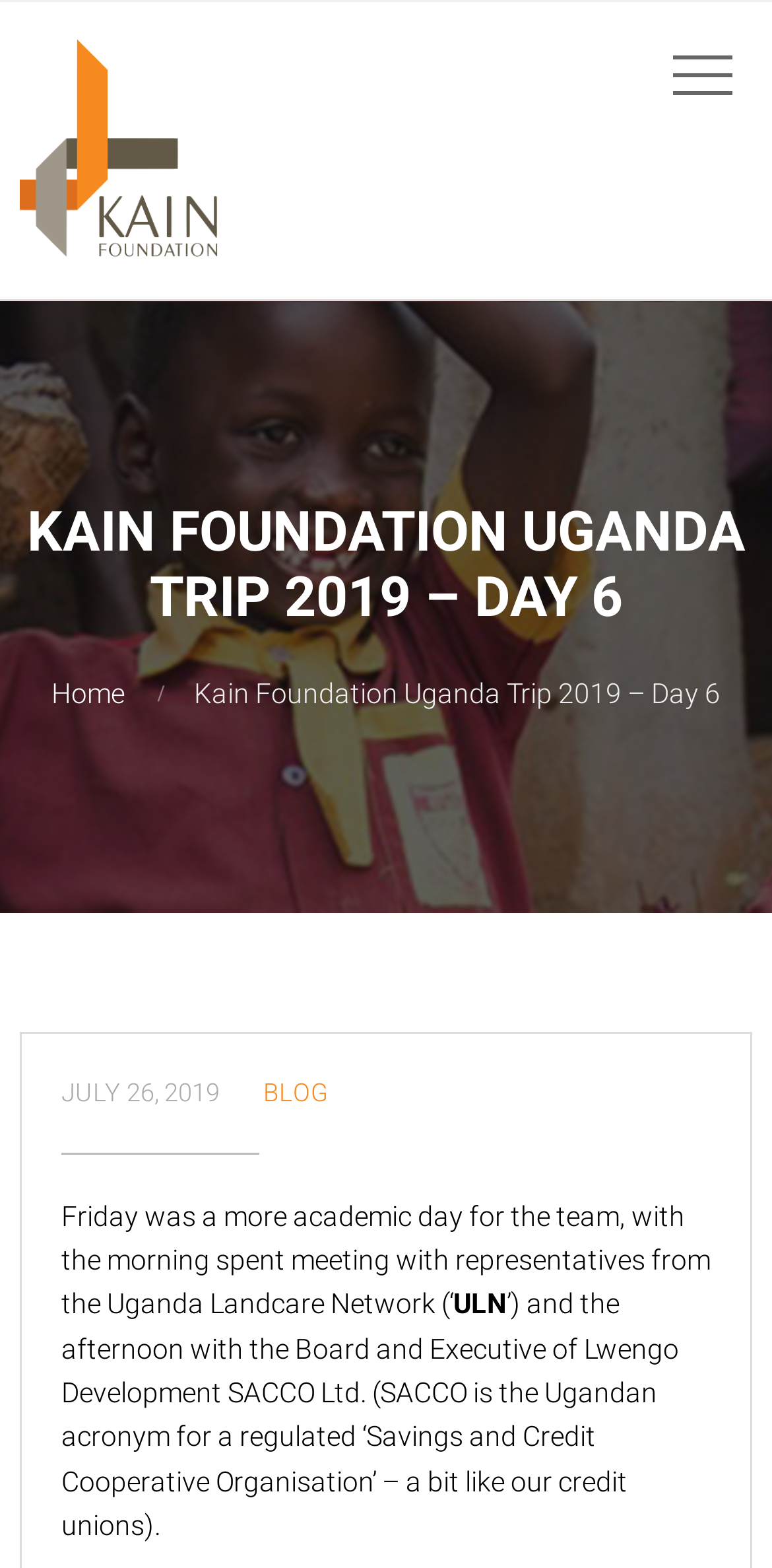What is the text of the webpage's headline?

KAIN FOUNDATION UGANDA TRIP 2019 – DAY 6